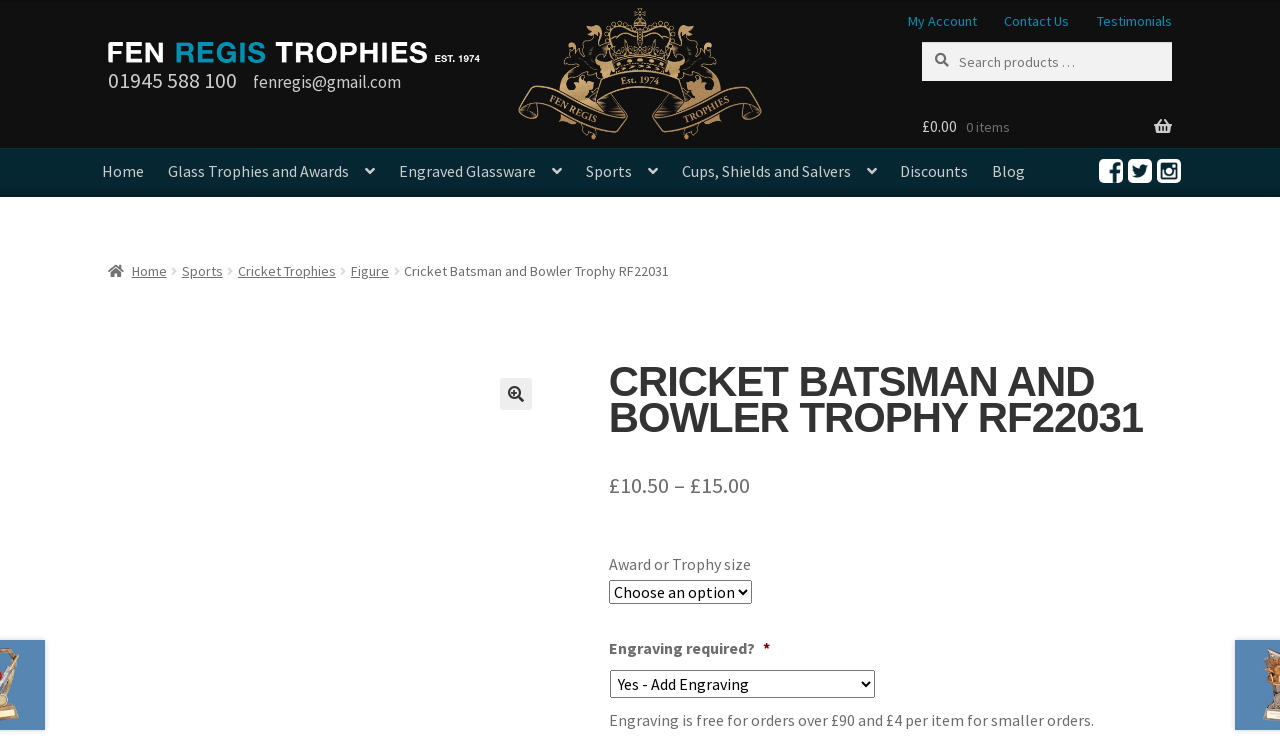Based on the image, please respond to the question with as much detail as possible:
What is the purpose of the combobox 'Award or Trophy size'?

I inferred the purpose of the combobox by looking at its label 'Award or Trophy size' and its location near the product description, suggesting that it is used to customize the product.